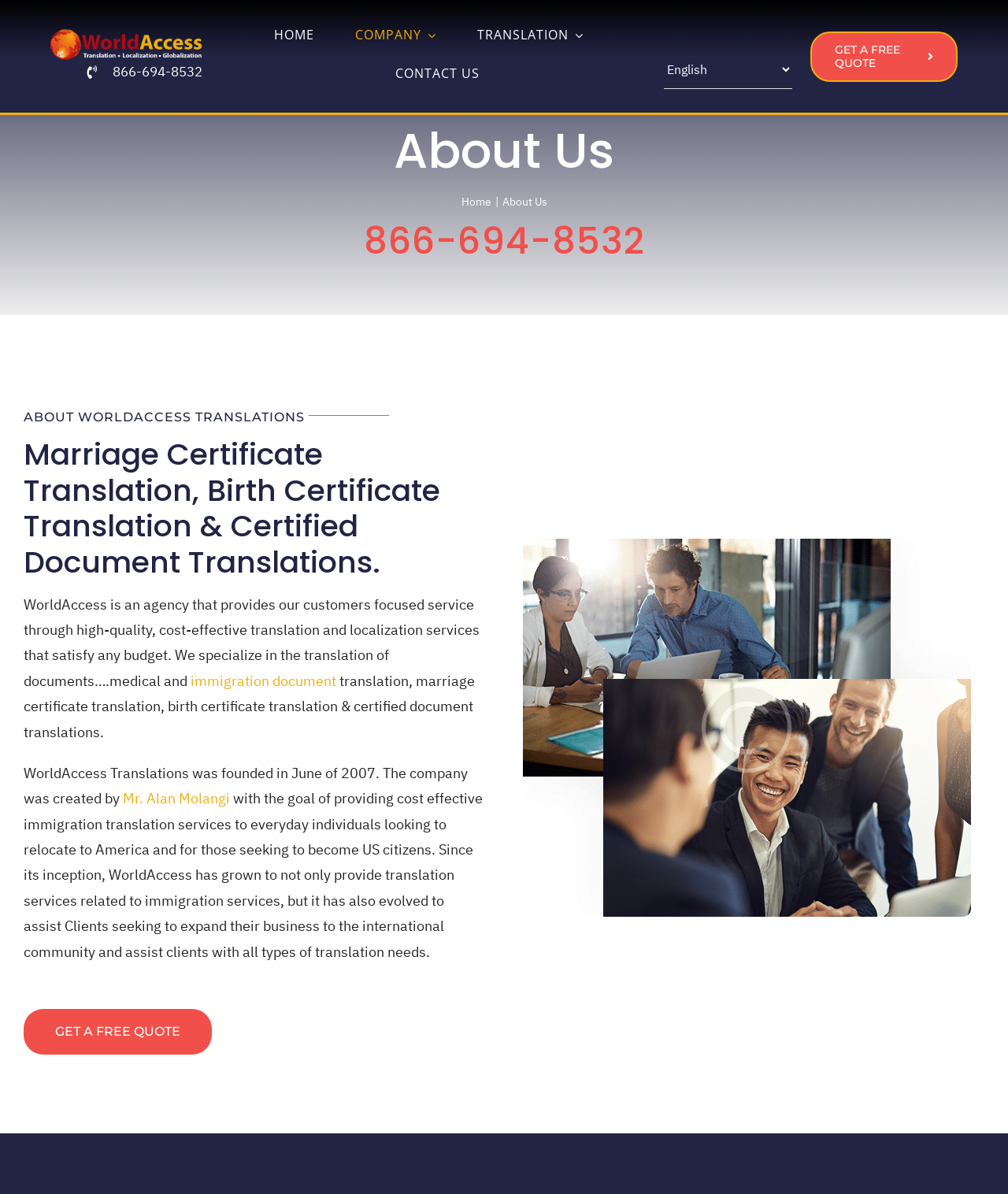Who founded the company?
Using the visual information, reply with a single word or short phrase.

Mr. Alan Molangi